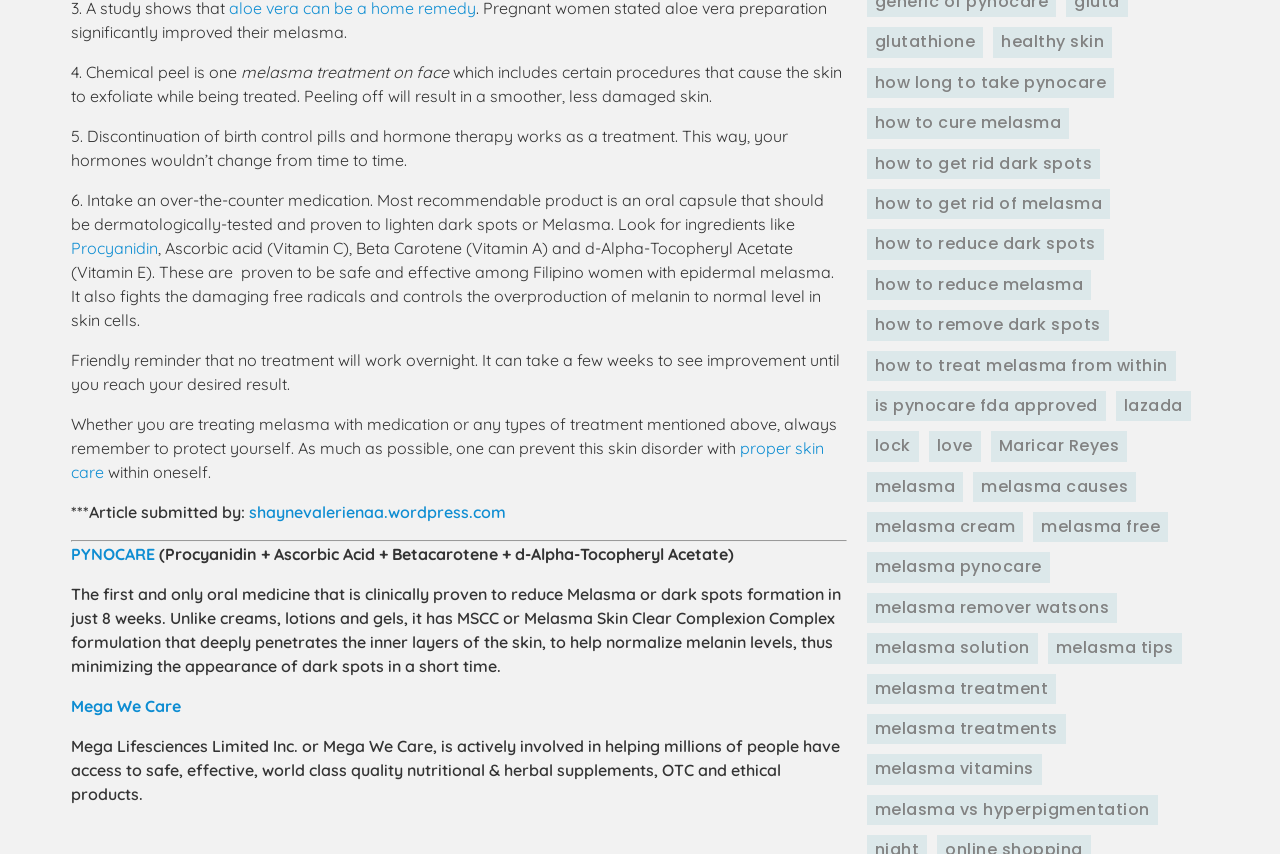Specify the bounding box coordinates of the element's area that should be clicked to execute the given instruction: "Visit the Cincinnati Children's Blog". The coordinates should be four float numbers between 0 and 1, i.e., [left, top, right, bottom].

None